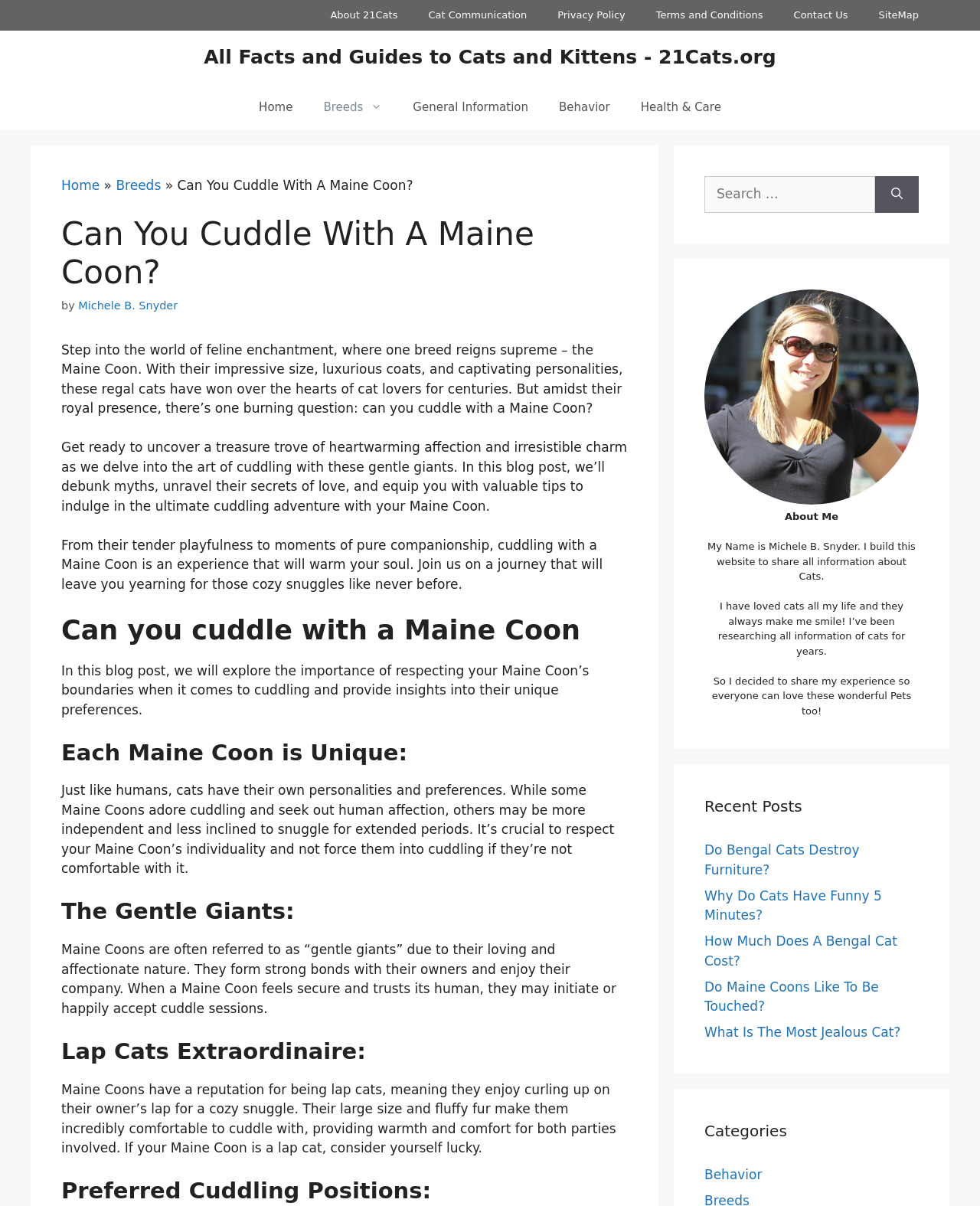Based on the element description "Home", predict the bounding box coordinates of the UI element.

[0.249, 0.07, 0.314, 0.108]